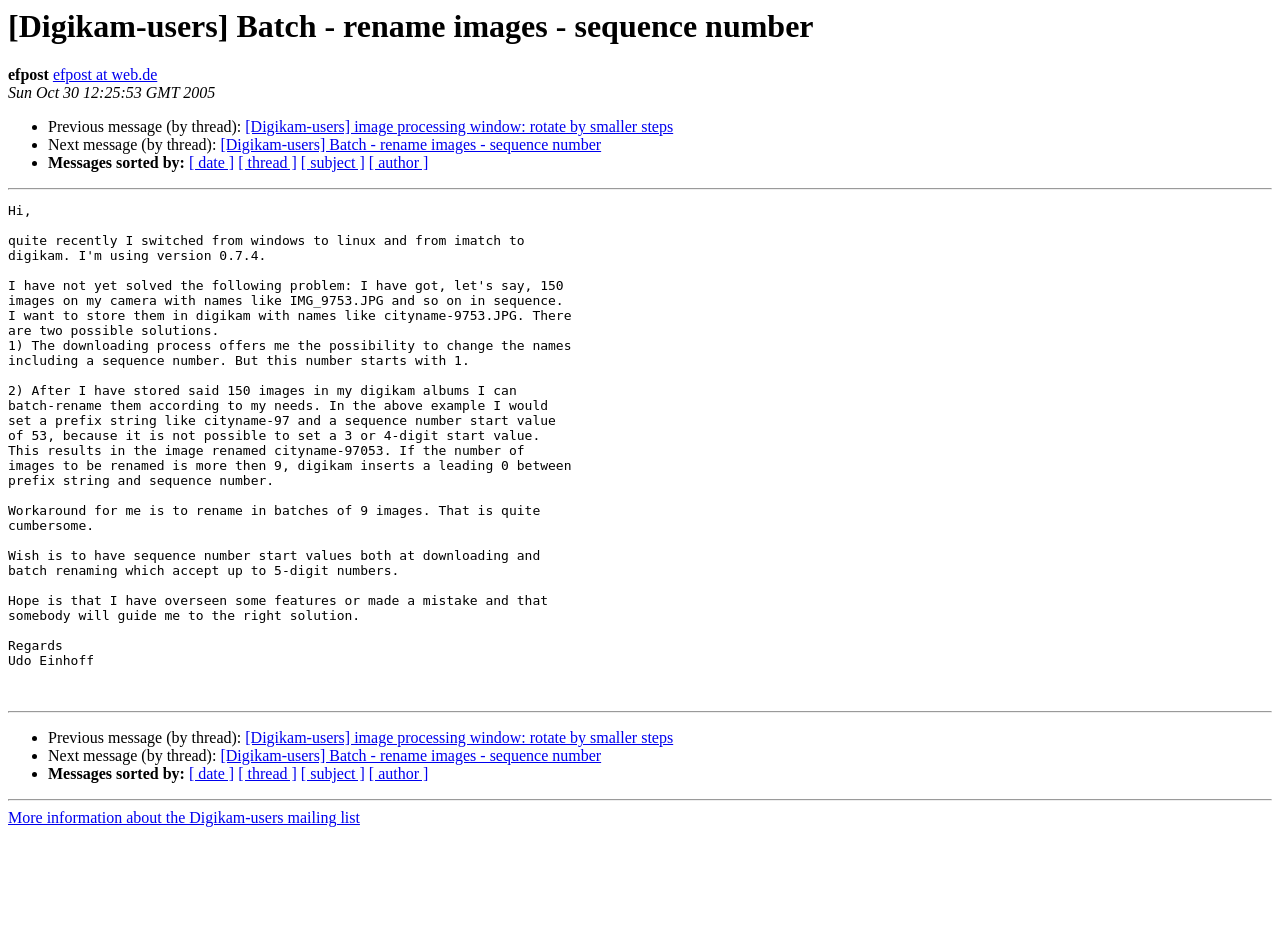Please extract and provide the main headline of the webpage.

[Digikam-users] Batch - rename images - sequence number